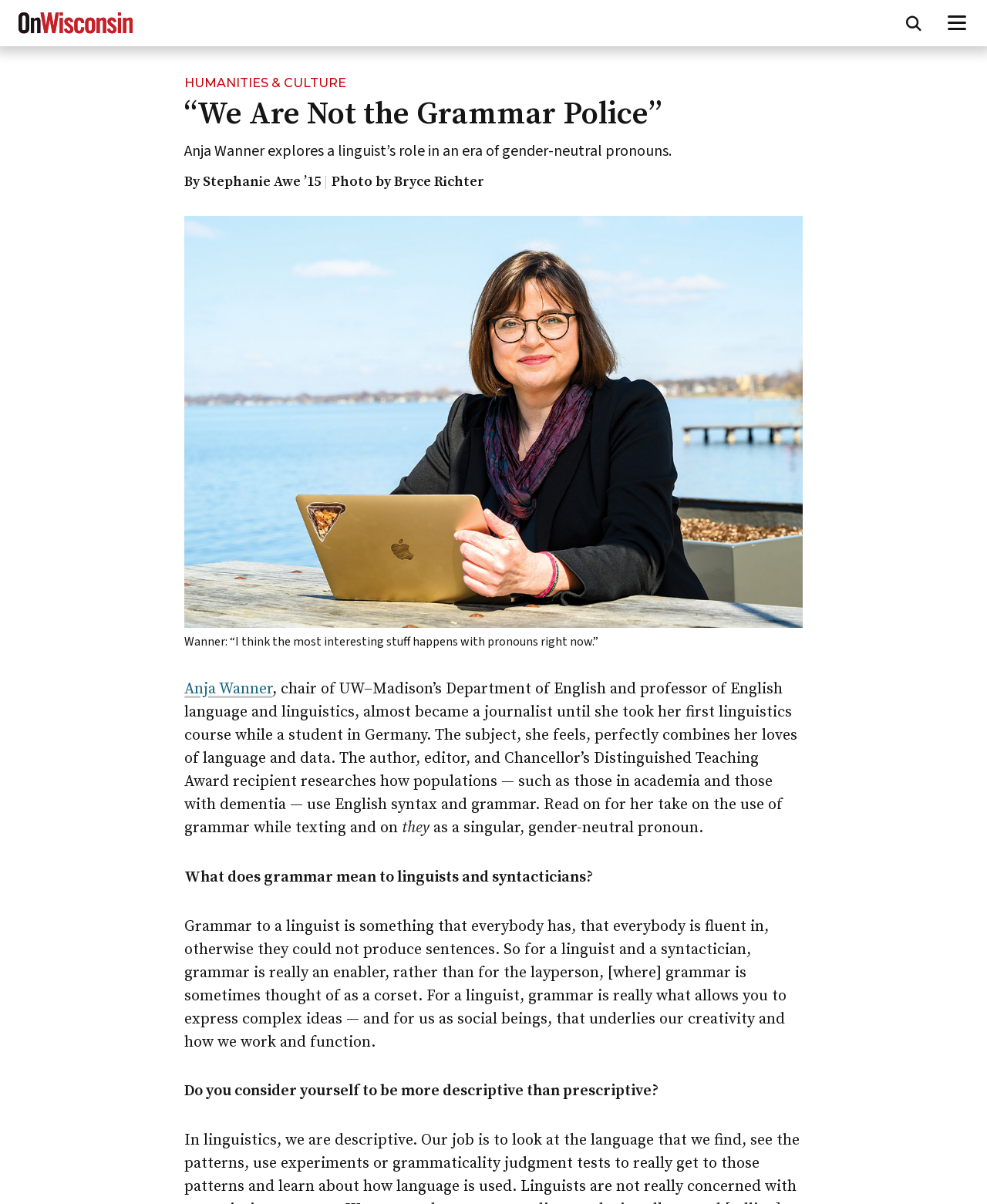Write a detailed summary of the webpage, including text, images, and layout.

The webpage is an article from On Wisconsin Magazine, with the title "“We Are Not the Grammar Police”" and a subtitle "Anja Wanner explores a linguist’s role in an era of gender-neutral pronouns." At the top left, there is a link to skip to the main content, and next to it, the magazine's logo is displayed as an image. On the top right, there are two buttons: one to open the search form and another to open the menu.

Below the title, there is a heading that reads "HUMANITIES & CULTURE". The main content of the article starts with a heading that repeats the title, followed by a subheading that summarizes the article's topic. The author's name, Stephanie Awe '15, is displayed below, along with a photo credit to Bryce Richter.

The article features an image of Anja Wanner, a linguist and professor of English language and linguistics, with a caption. The image takes up a significant portion of the page, spanning from the top to about halfway down. Below the image, there is a quote from Anja Wanner, followed by a brief introduction to her background and research interests.

The main body of the article is divided into sections, with headings that ask questions related to linguistics and grammar. The text is dense, with paragraphs that explore Anja Wanner's views on grammar, syntax, and the use of pronouns. There are several instances of highlighted text, including the word "they" as a singular, gender-neutral pronoun. The article concludes with a discussion on the role of grammar in linguistics and its relationship to creativity and social function.